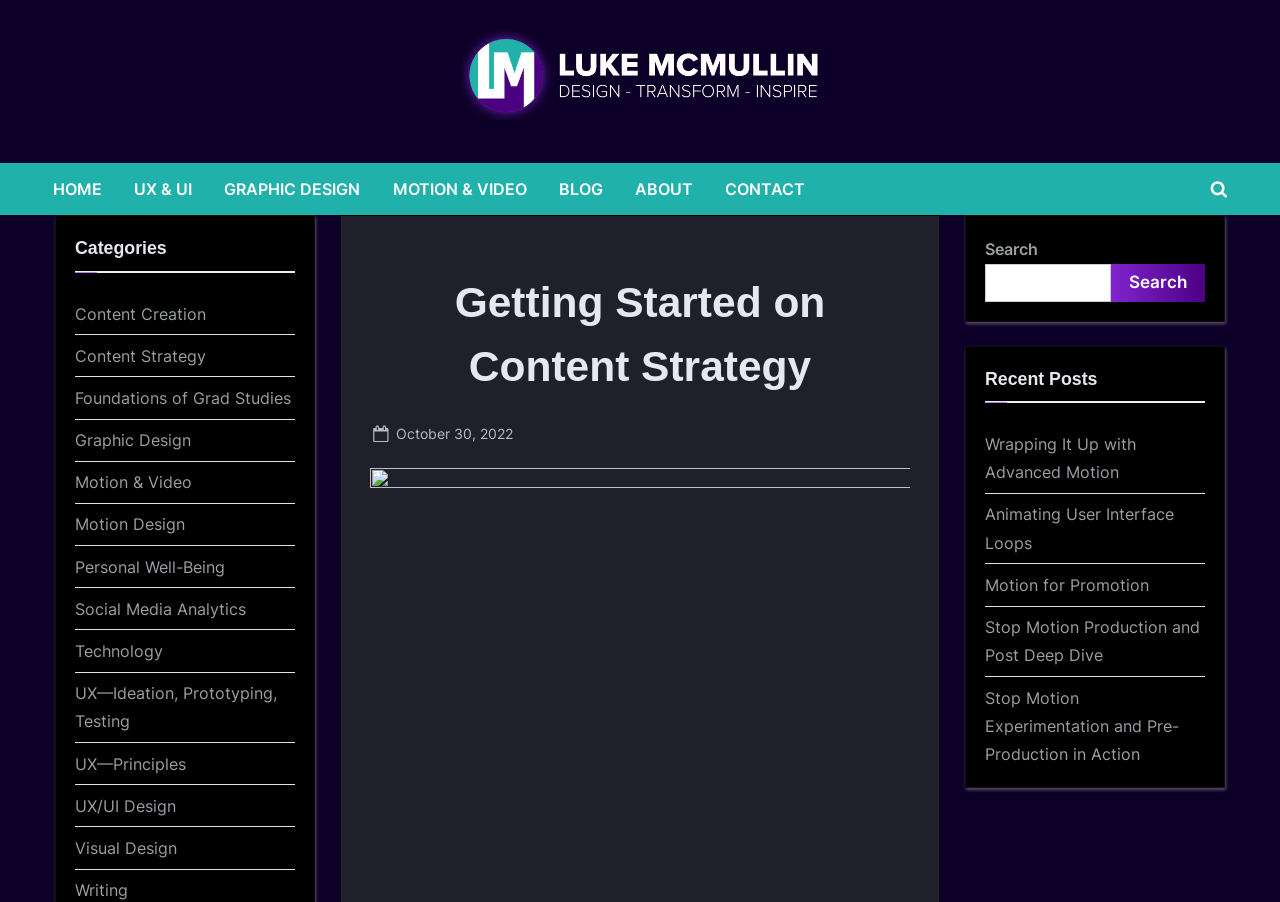Using the description "ABOUT", predict the bounding box of the relevant HTML element.

[0.486, 0.181, 0.552, 0.239]